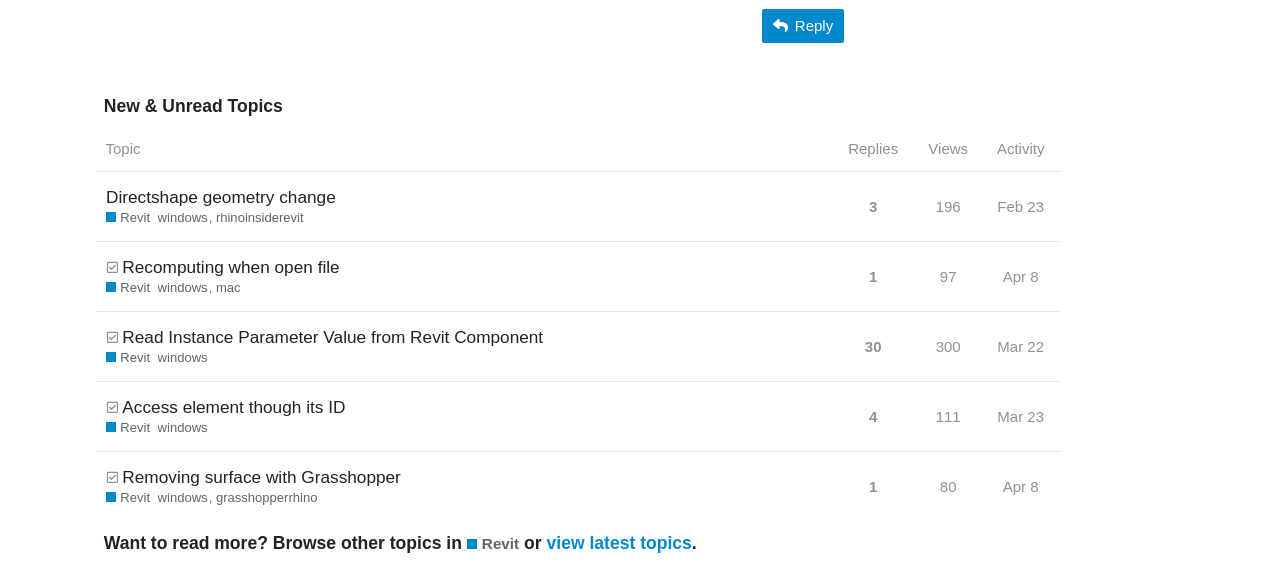Identify the bounding box coordinates of the clickable region to carry out the given instruction: "View topic 'Directshape geometry change Revit Tags'".

[0.075, 0.318, 0.653, 0.418]